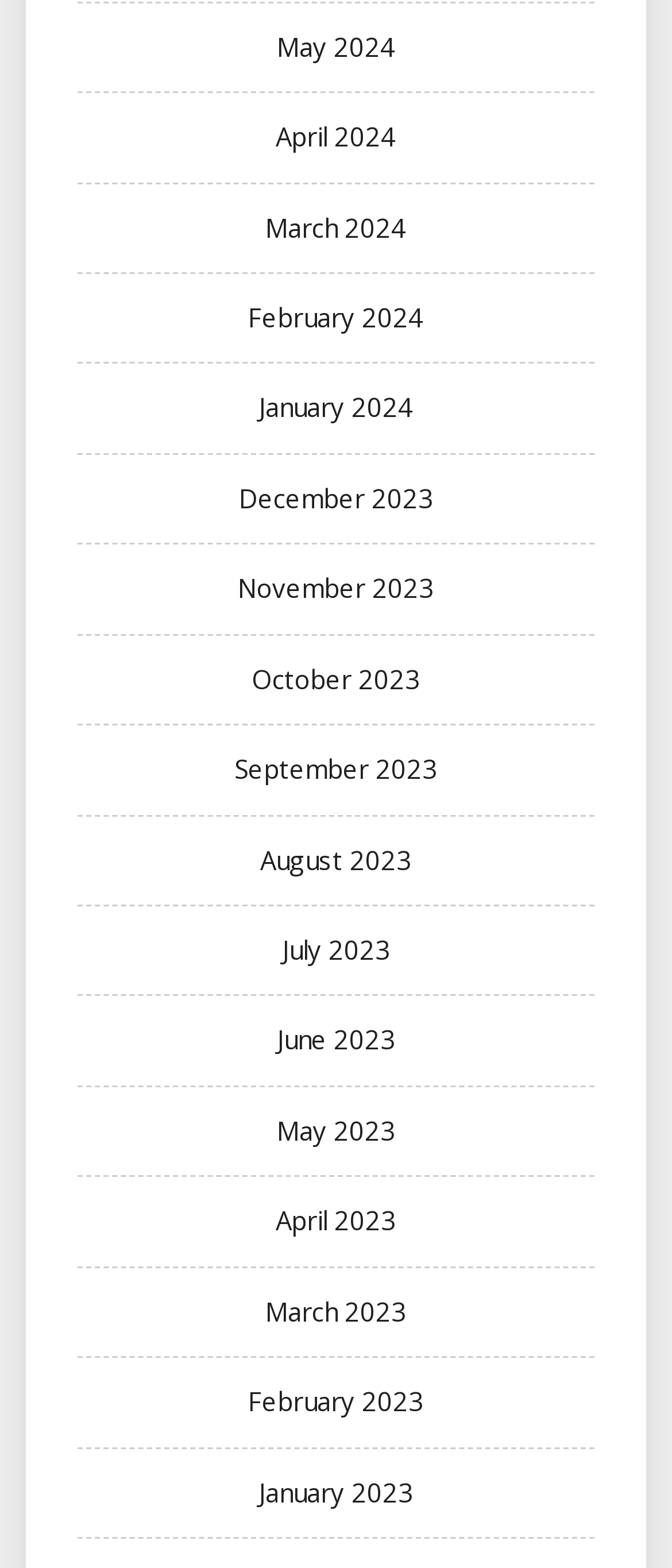Please identify the bounding box coordinates of the clickable area that will fulfill the following instruction: "Check the discussion actions". The coordinates should be in the format of four float numbers between 0 and 1, i.e., [left, top, right, bottom].

None